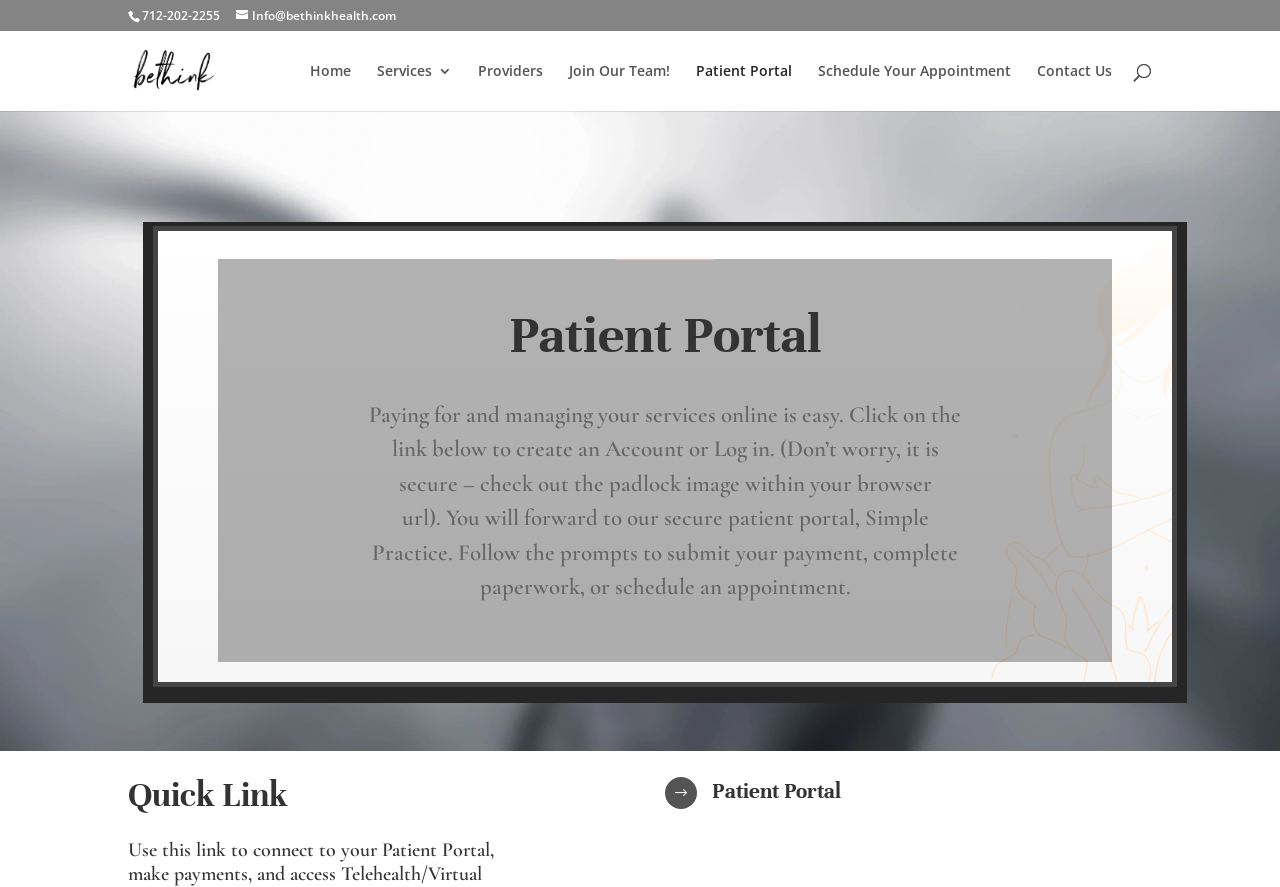Please give a short response to the question using one word or a phrase:
What is the link below the 'Patient Portal' heading?

Patient Portal